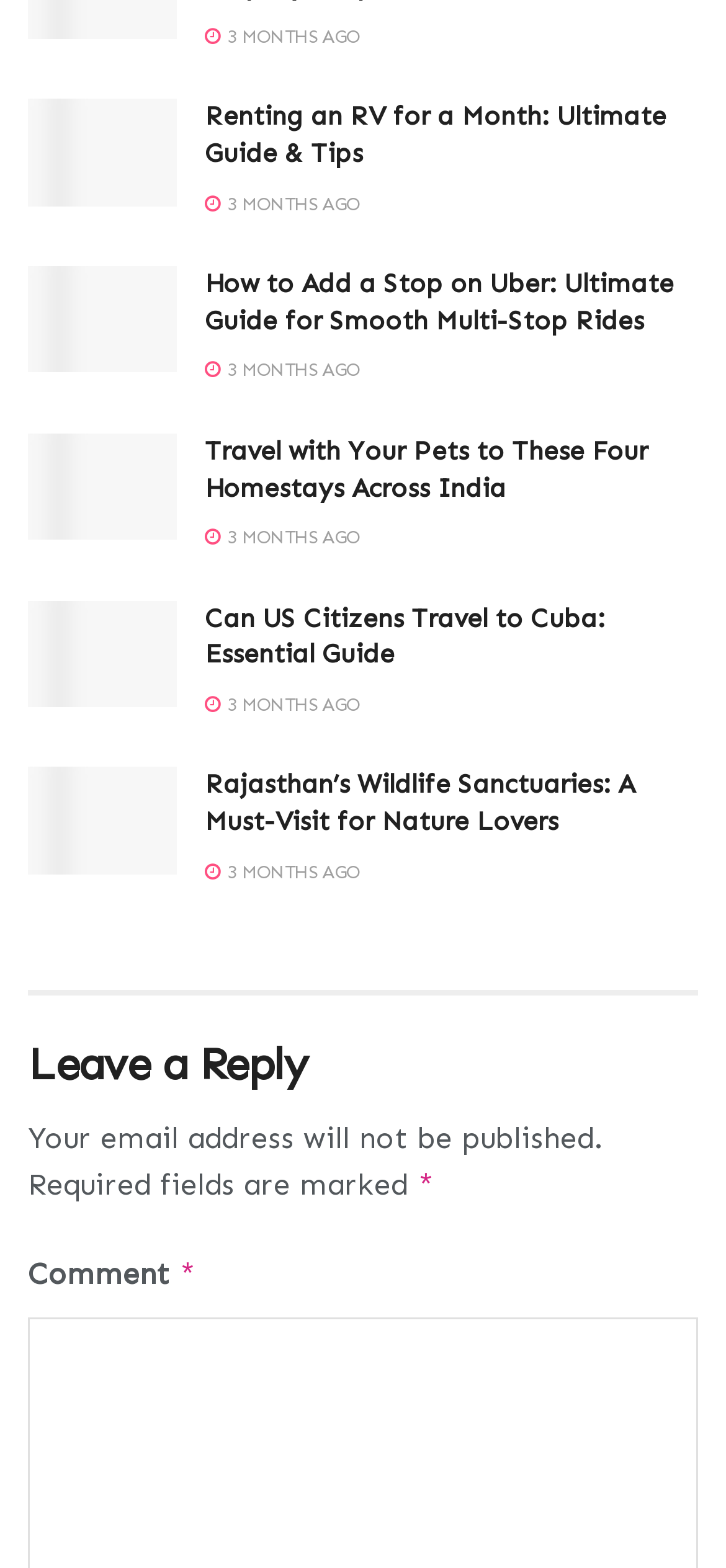How old are the articles on this webpage?
Look at the image and respond with a single word or a short phrase.

3 months